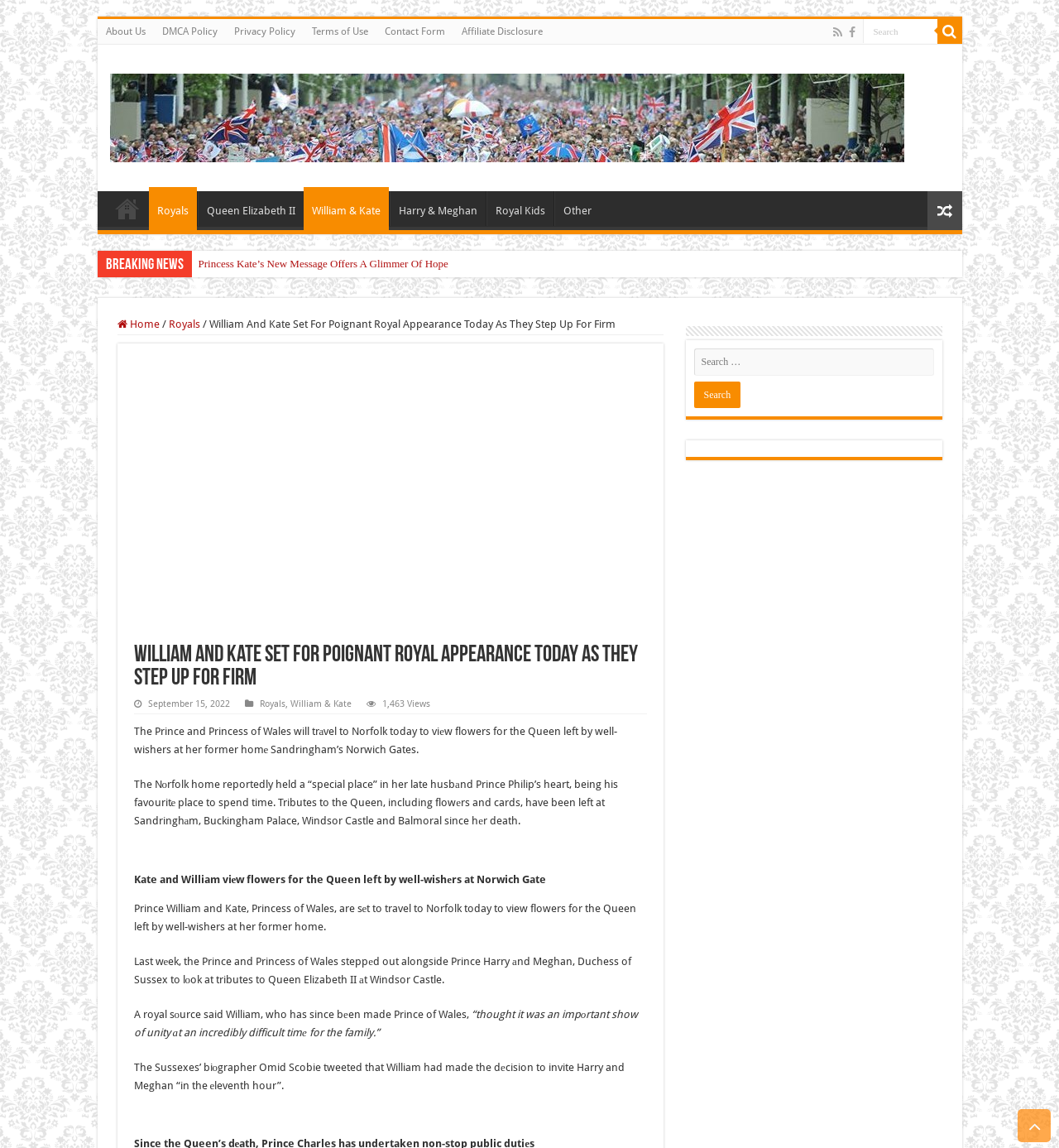Please provide a comprehensive response to the question based on the details in the image: Where are the flowers for the Queen left by well-wishers?

The answer can be found in the text 'The Prince and Princess of Wales will trаvel to Norfolk today to viеw flowers for the Queen left by well-wishers at her former homе Sandringham’s Norwich Gates.'